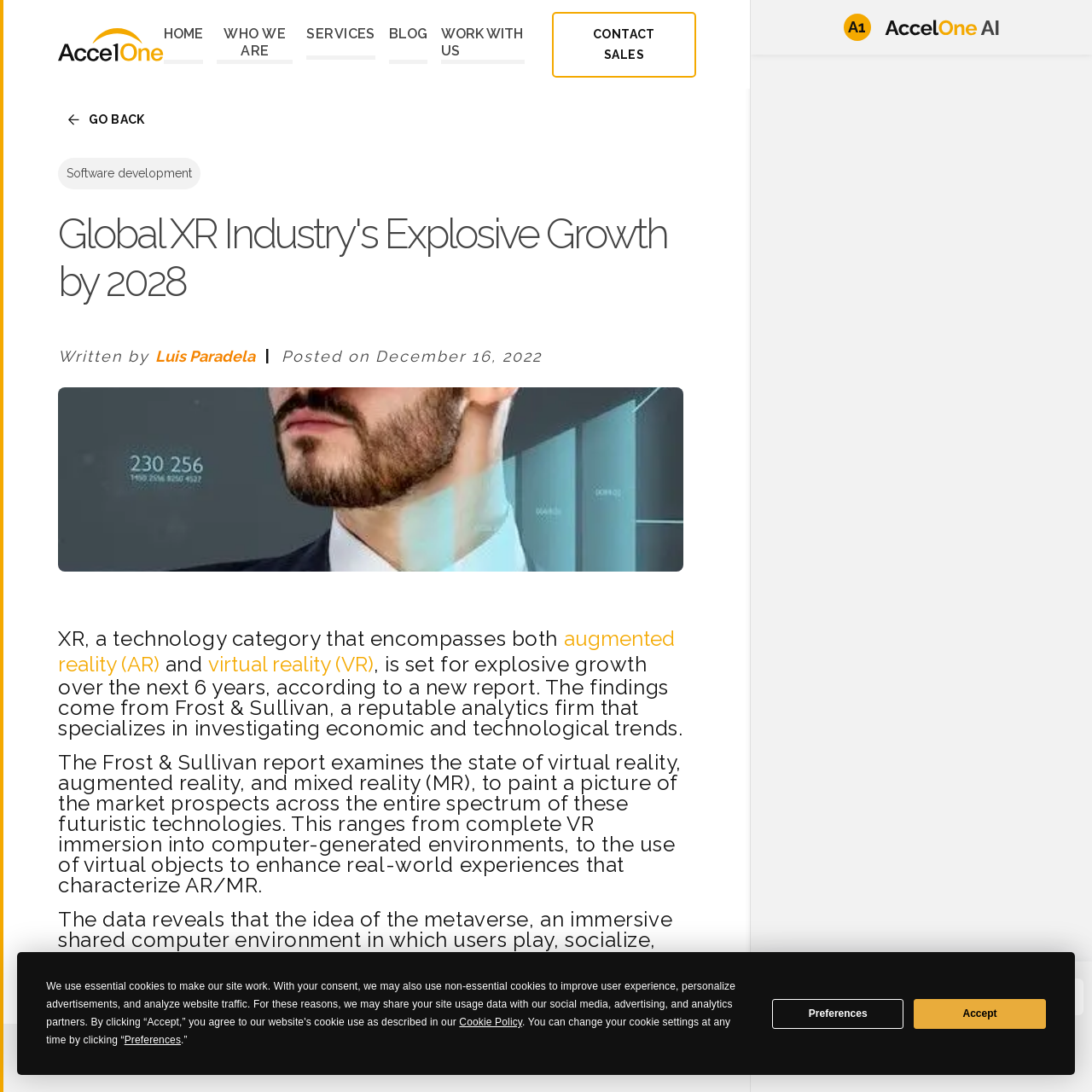From the image, can you give a detailed response to the question below:
What is the topic of the article?

Based on the webpage content, the article is discussing the growth of the Extended Reality (XR) industry, which includes virtual reality, augmented reality, and mixed reality.